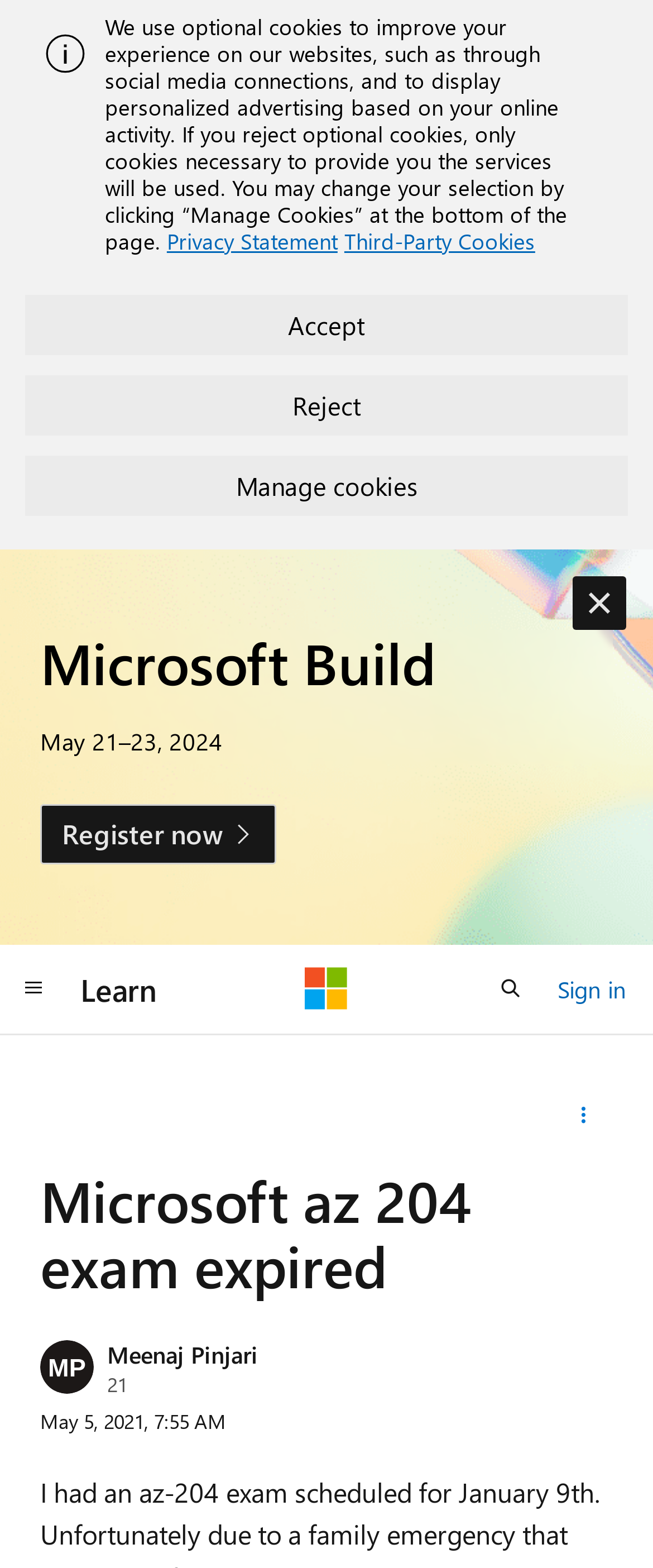Could you indicate the bounding box coordinates of the region to click in order to complete this instruction: "Sign in".

[0.854, 0.617, 0.959, 0.644]